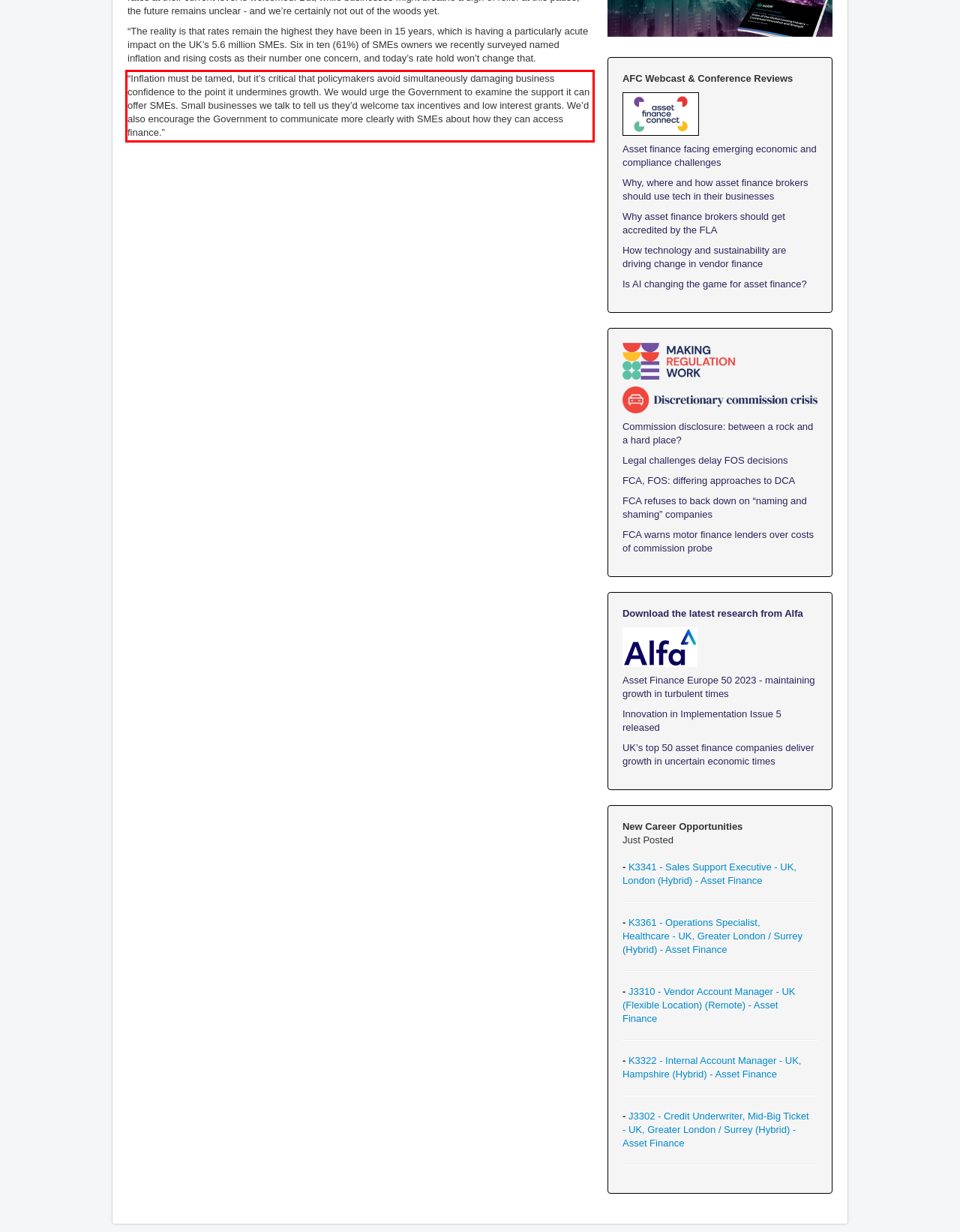Look at the screenshot of the webpage, locate the red rectangle bounding box, and generate the text content that it contains.

“Inflation must be tamed, but it’s critical that policymakers avoid simultaneously damaging business confidence to the point it undermines growth. We would urge the Government to examine the support it can offer SMEs. Small businesses we talk to tell us they’d welcome tax incentives and low interest grants. We’d also encourage the Government to communicate more clearly with SMEs about how they can access finance.”